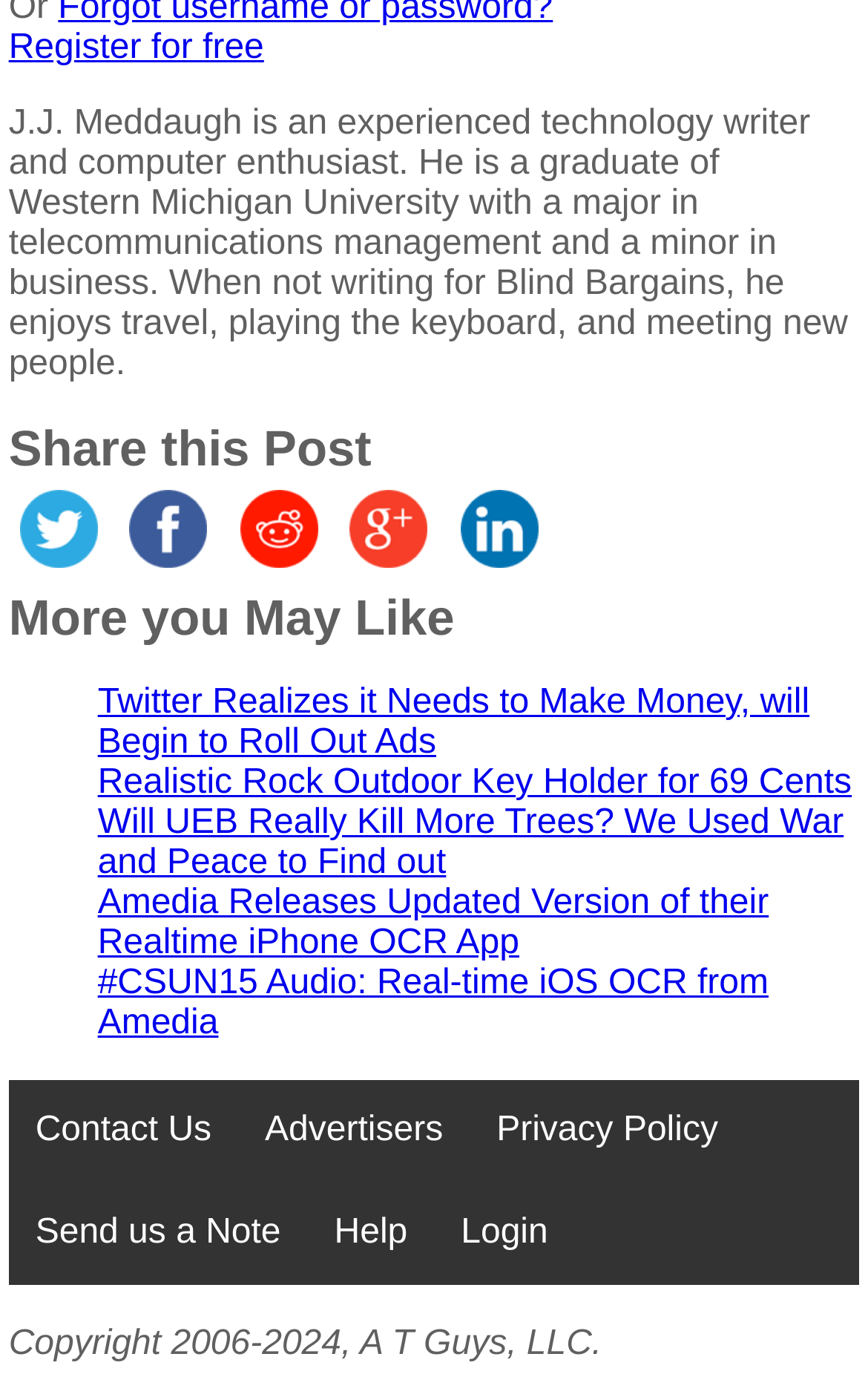Determine the bounding box coordinates of the section to be clicked to follow the instruction: "Read more about J.J. Meddaugh". The coordinates should be given as four float numbers between 0 and 1, formatted as [left, top, right, bottom].

[0.01, 0.076, 0.977, 0.279]